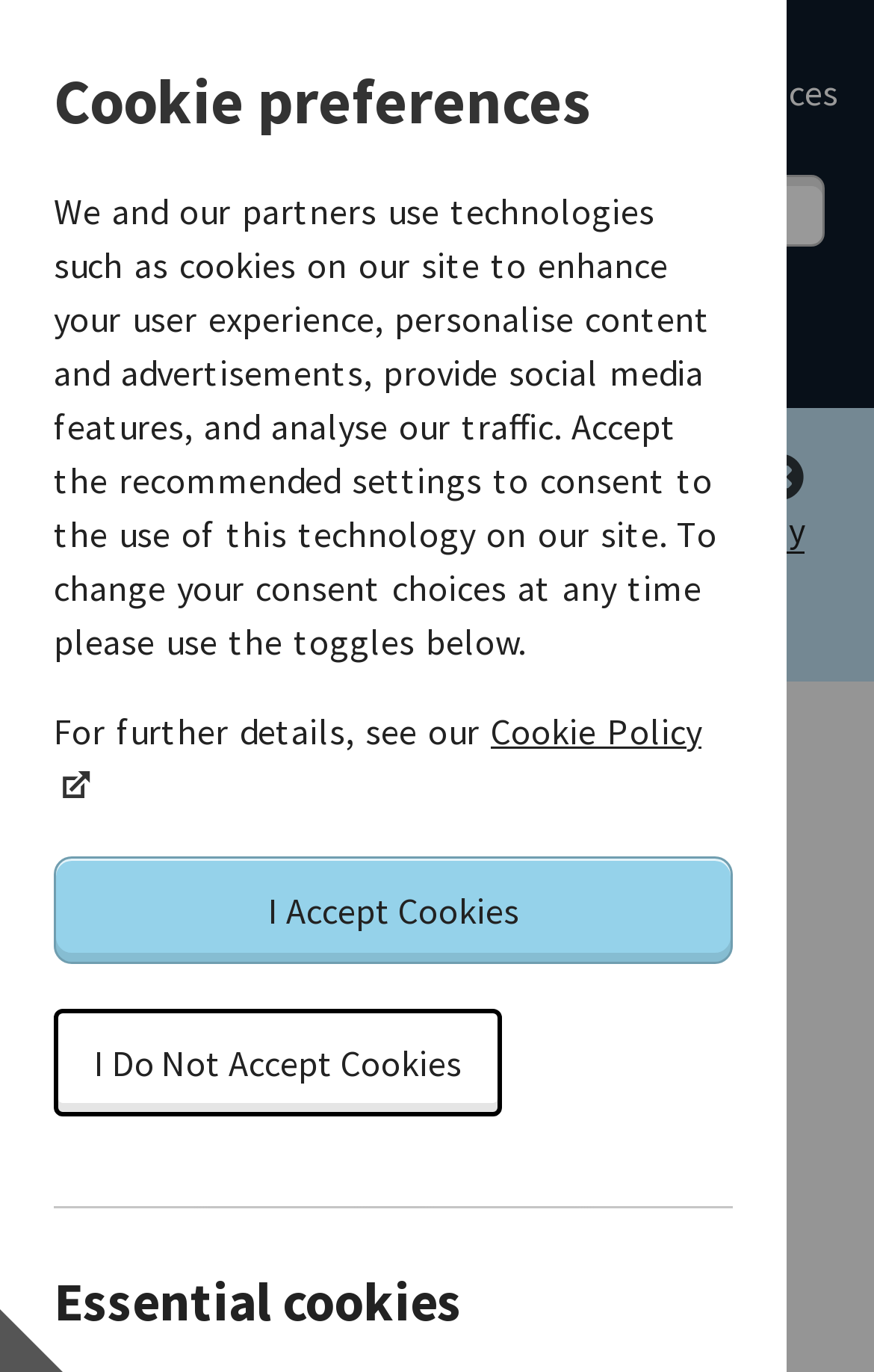Pinpoint the bounding box coordinates of the element to be clicked to execute the instruction: "Go to News page".

None